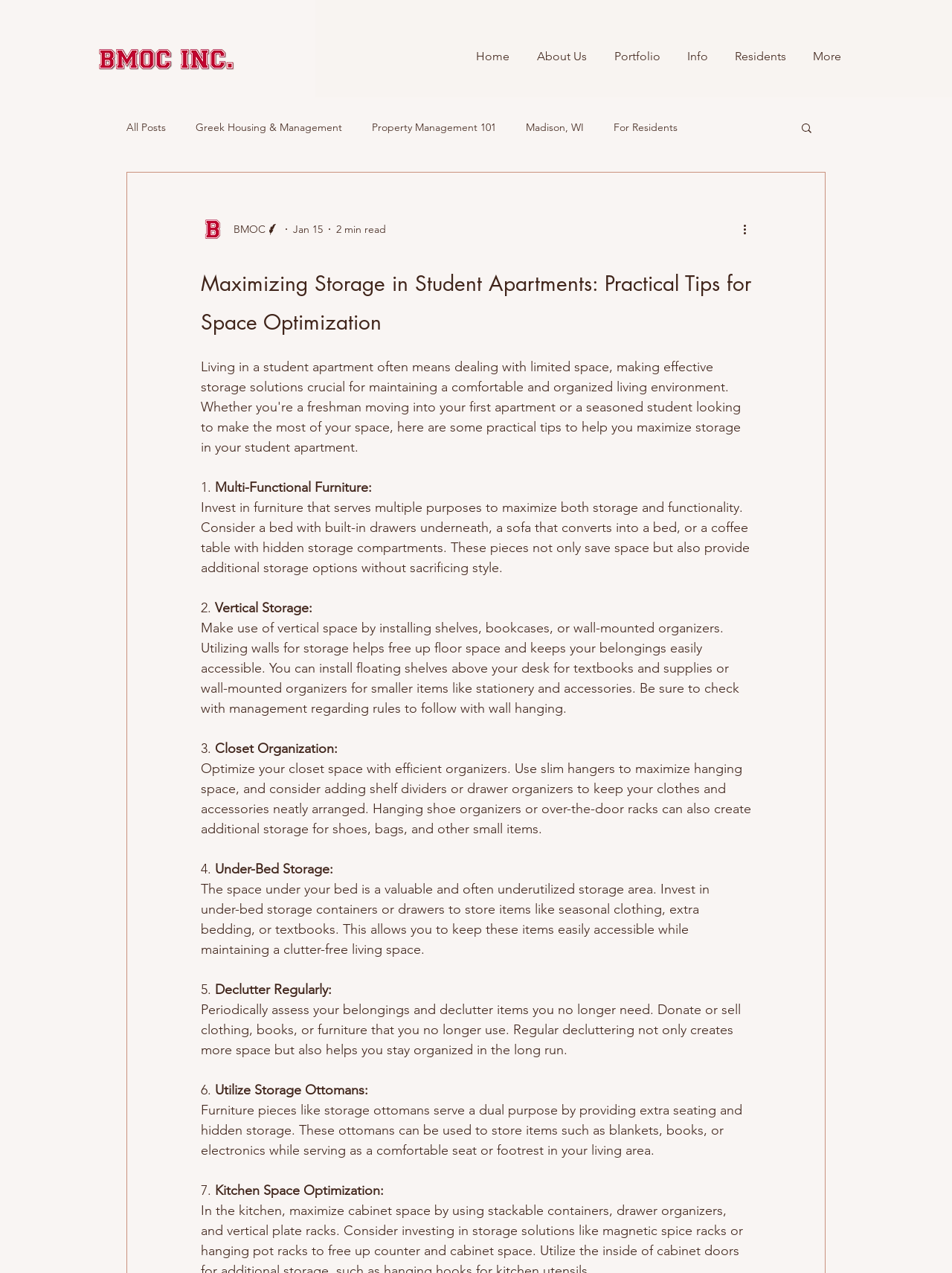Calculate the bounding box coordinates of the UI element given the description: "Greek Housing & Management".

[0.205, 0.095, 0.359, 0.105]